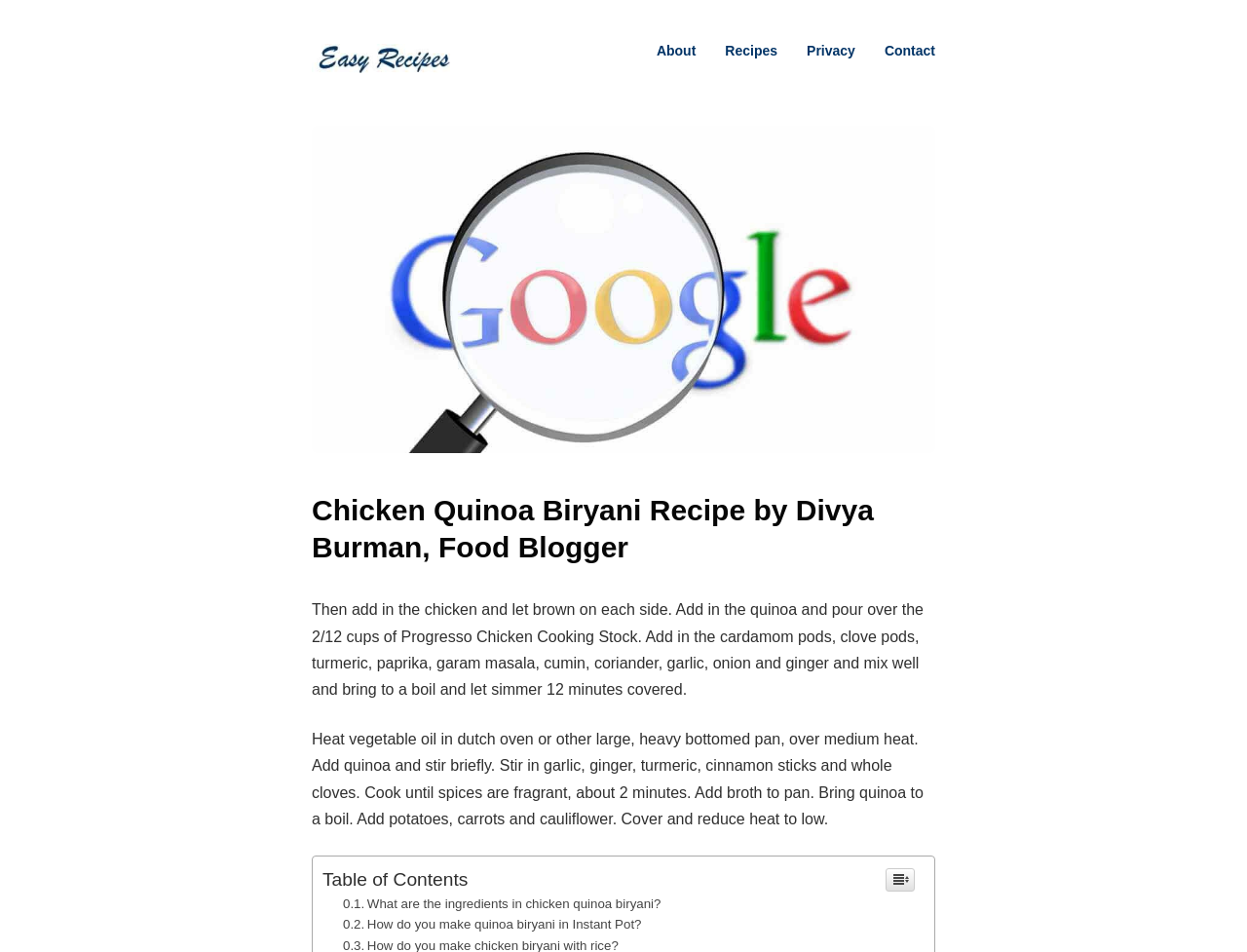What is the name of the food blogger?
Provide a short answer using one word or a brief phrase based on the image.

Divya Burman